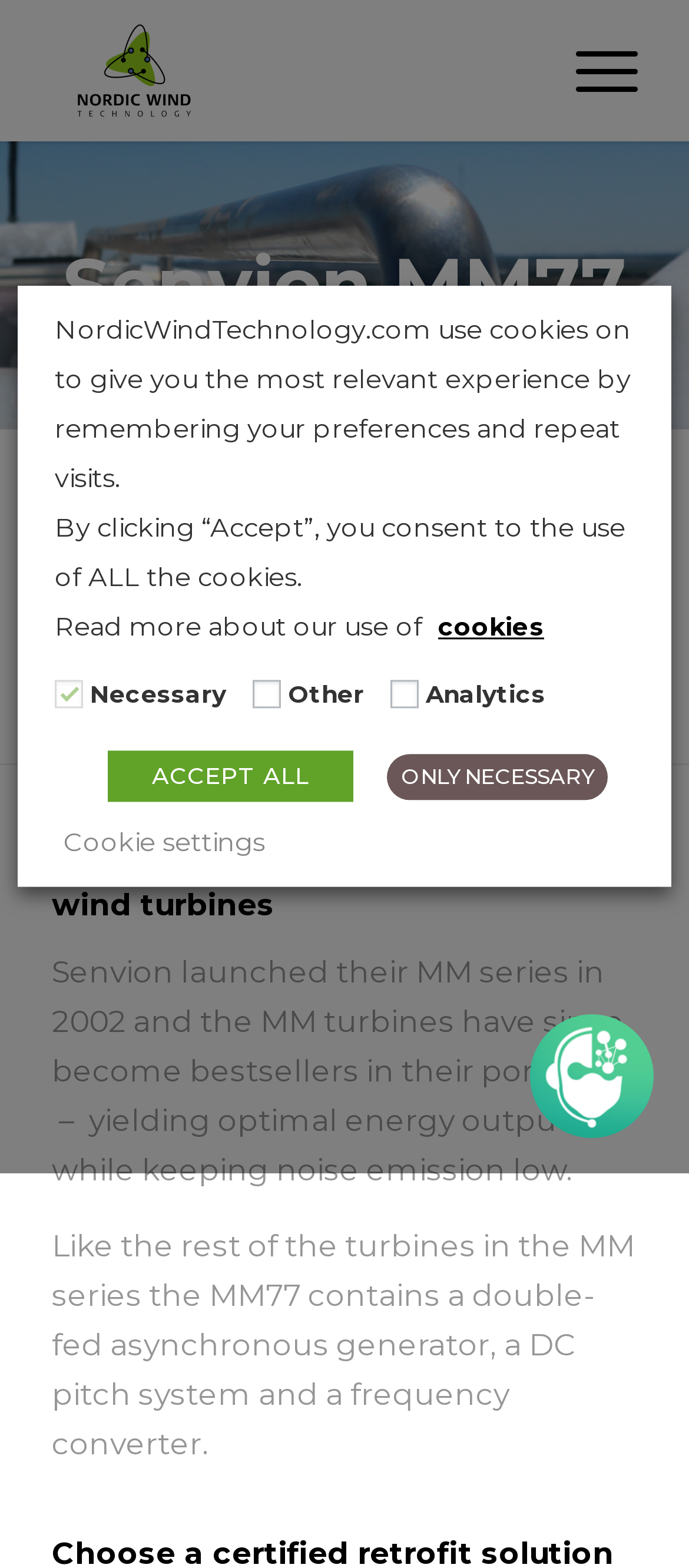Can you identify the bounding box coordinates of the clickable region needed to carry out this instruction: 'Click the Menu link'? The coordinates should be four float numbers within the range of 0 to 1, stated as [left, top, right, bottom].

[0.784, 0.0, 0.925, 0.09]